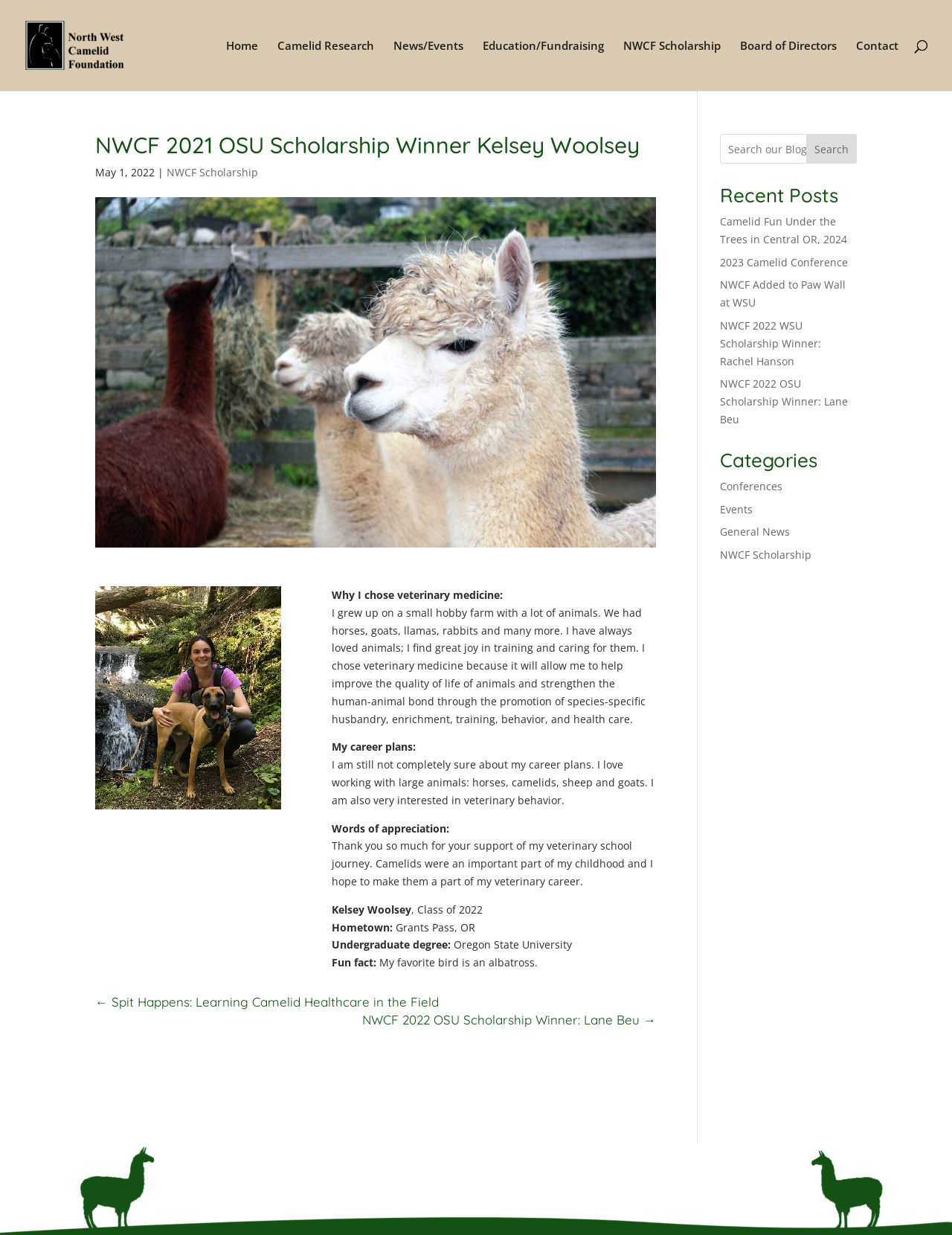Find the bounding box coordinates of the element to click in order to complete this instruction: "Search for something". The bounding box coordinates must be four float numbers between 0 and 1, denoted as [left, top, right, bottom].

[0.847, 0.108, 0.9, 0.133]